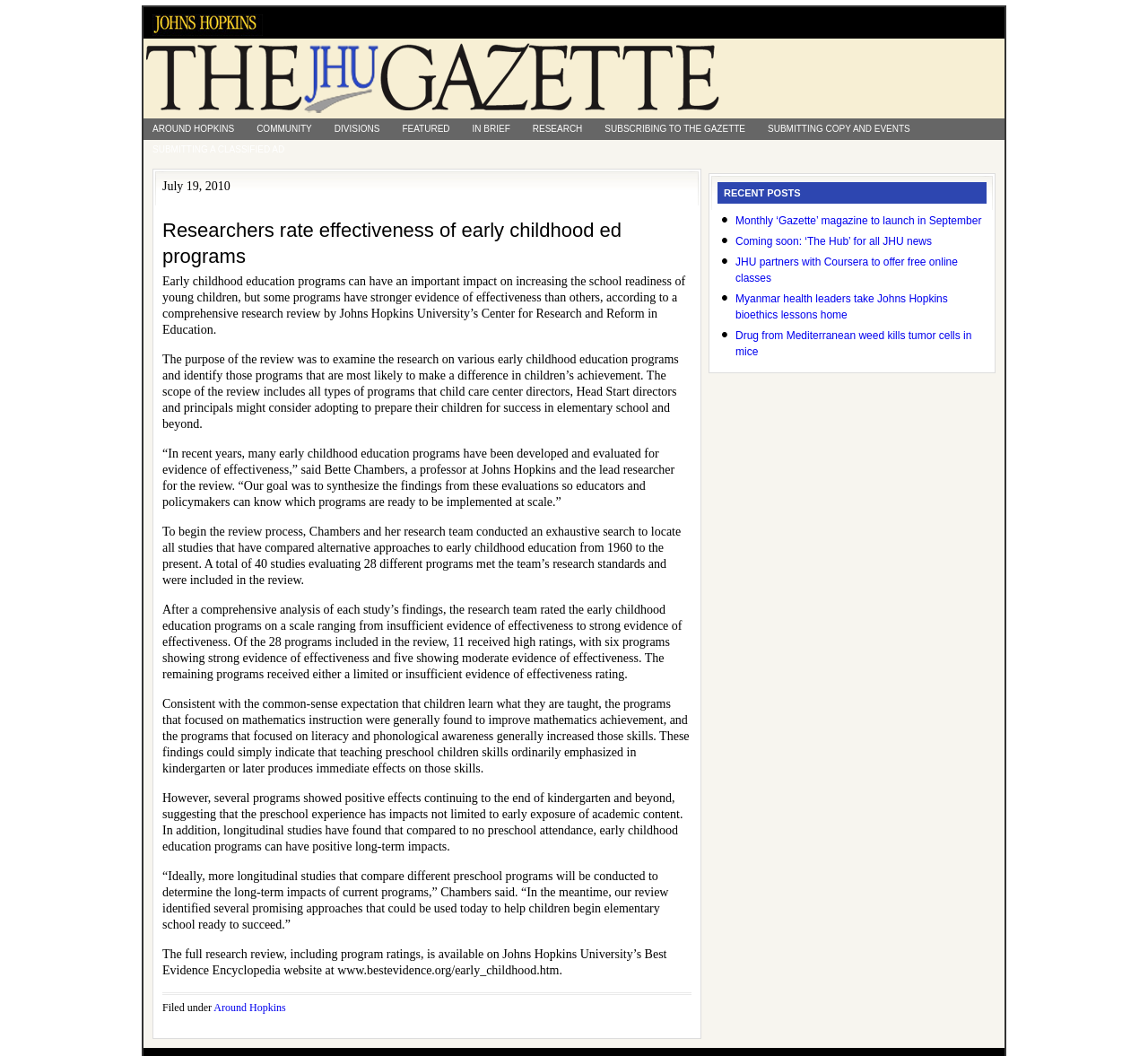Determine the bounding box coordinates of the section to be clicked to follow the instruction: "Check the 'RECENT POSTS' section". The coordinates should be given as four float numbers between 0 and 1, formatted as [left, top, right, bottom].

[0.625, 0.172, 0.859, 0.193]